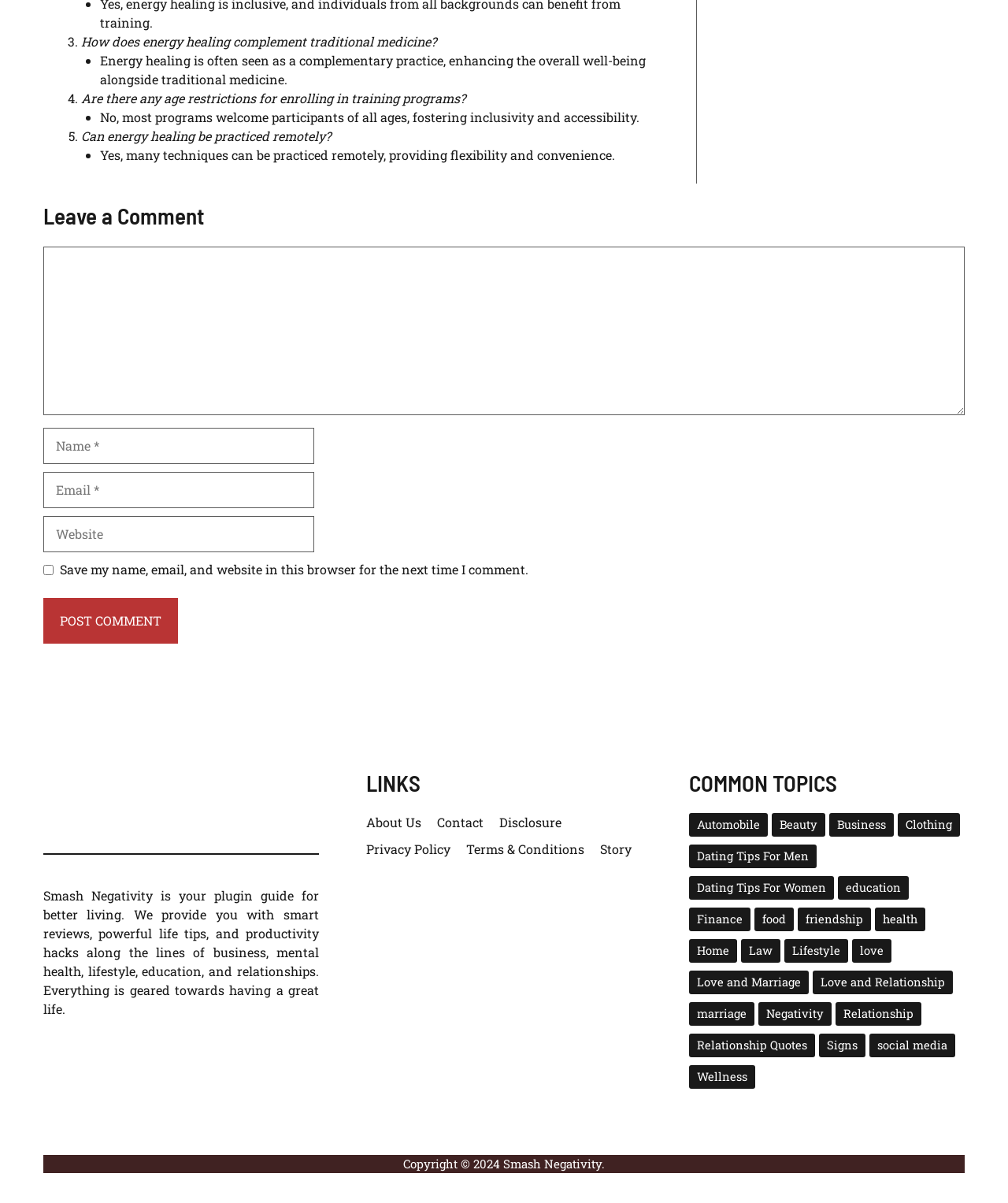How many items are there in the 'Dating Tips For Women' category?
Look at the image and provide a short answer using one word or a phrase.

113